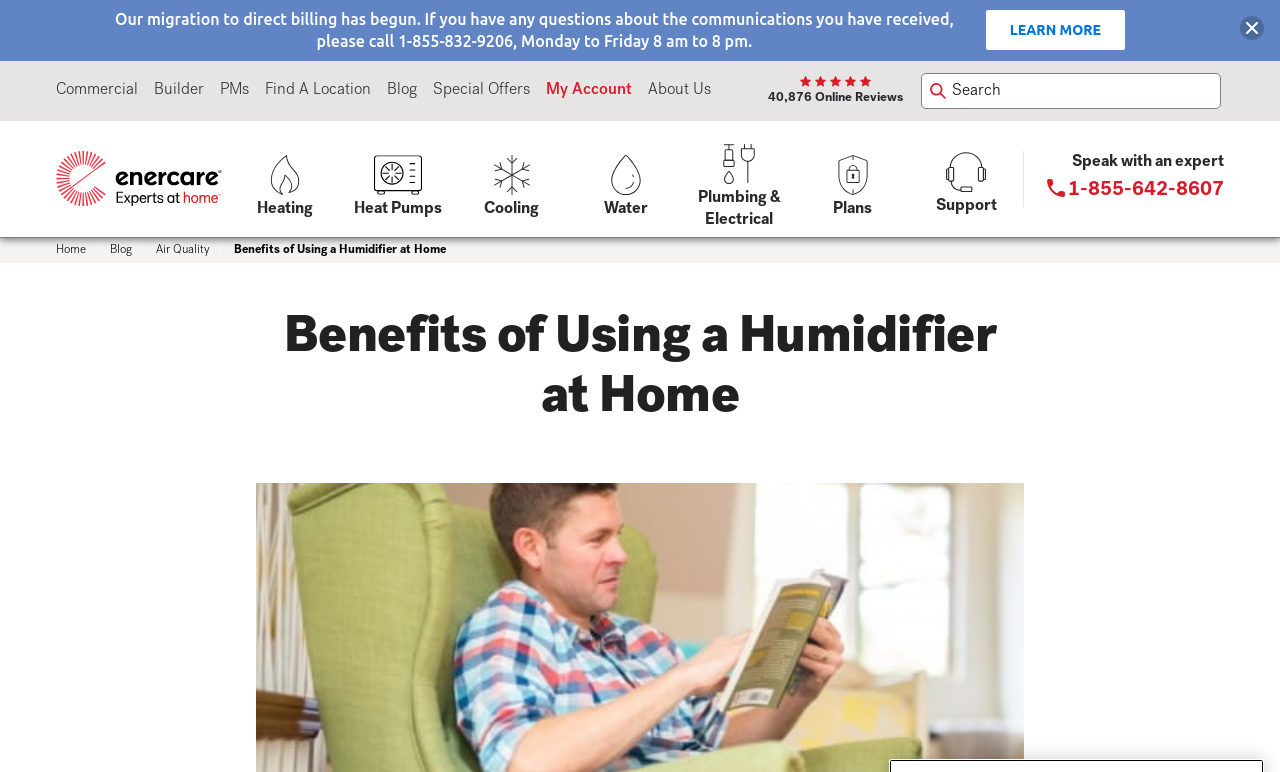Can you determine the main header of this webpage?

Benefits of Using a Humidifier at Home